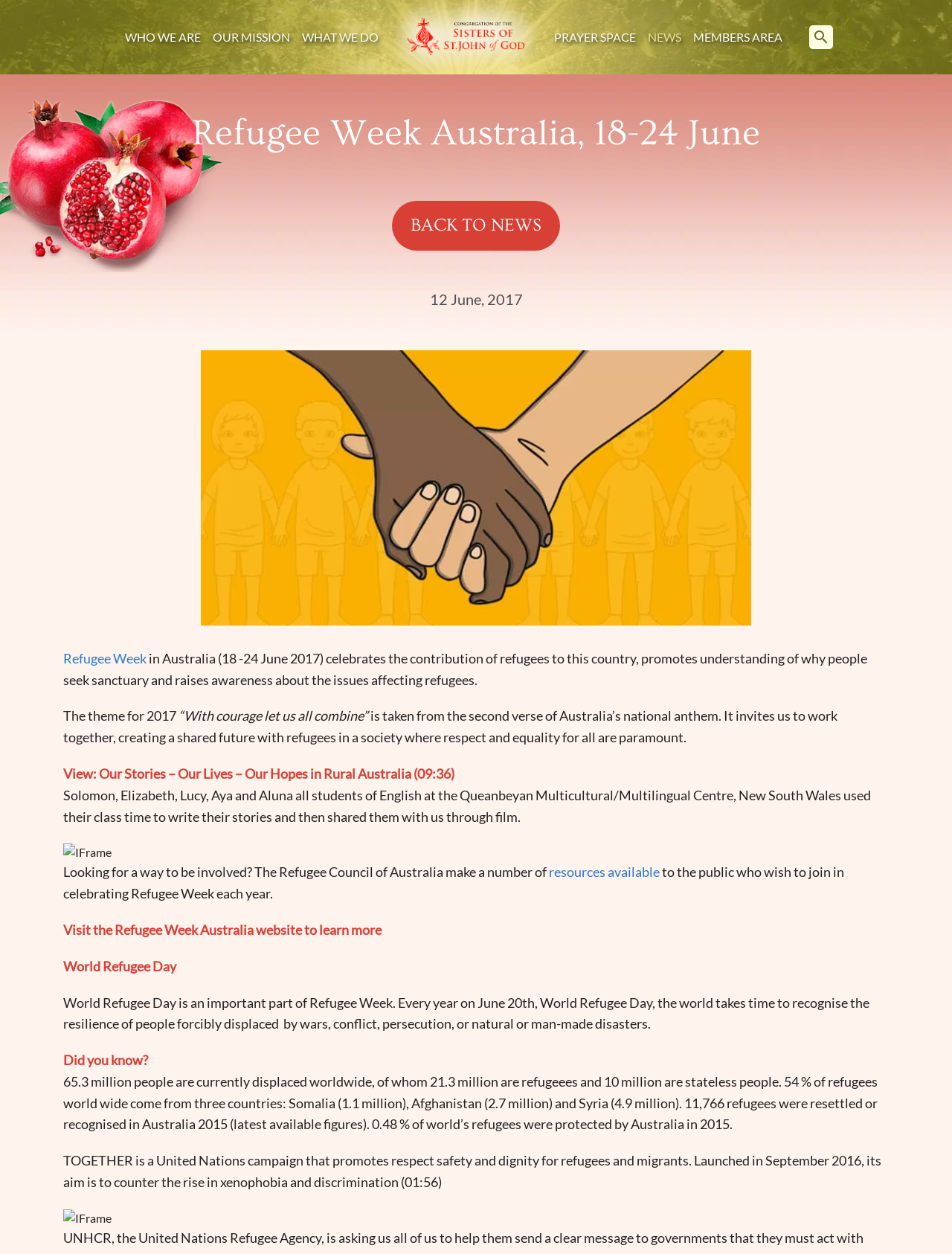Reply to the question with a single word or phrase:
What is the purpose of the TOGETHER campaign?

Counter xenophobia and discrimination